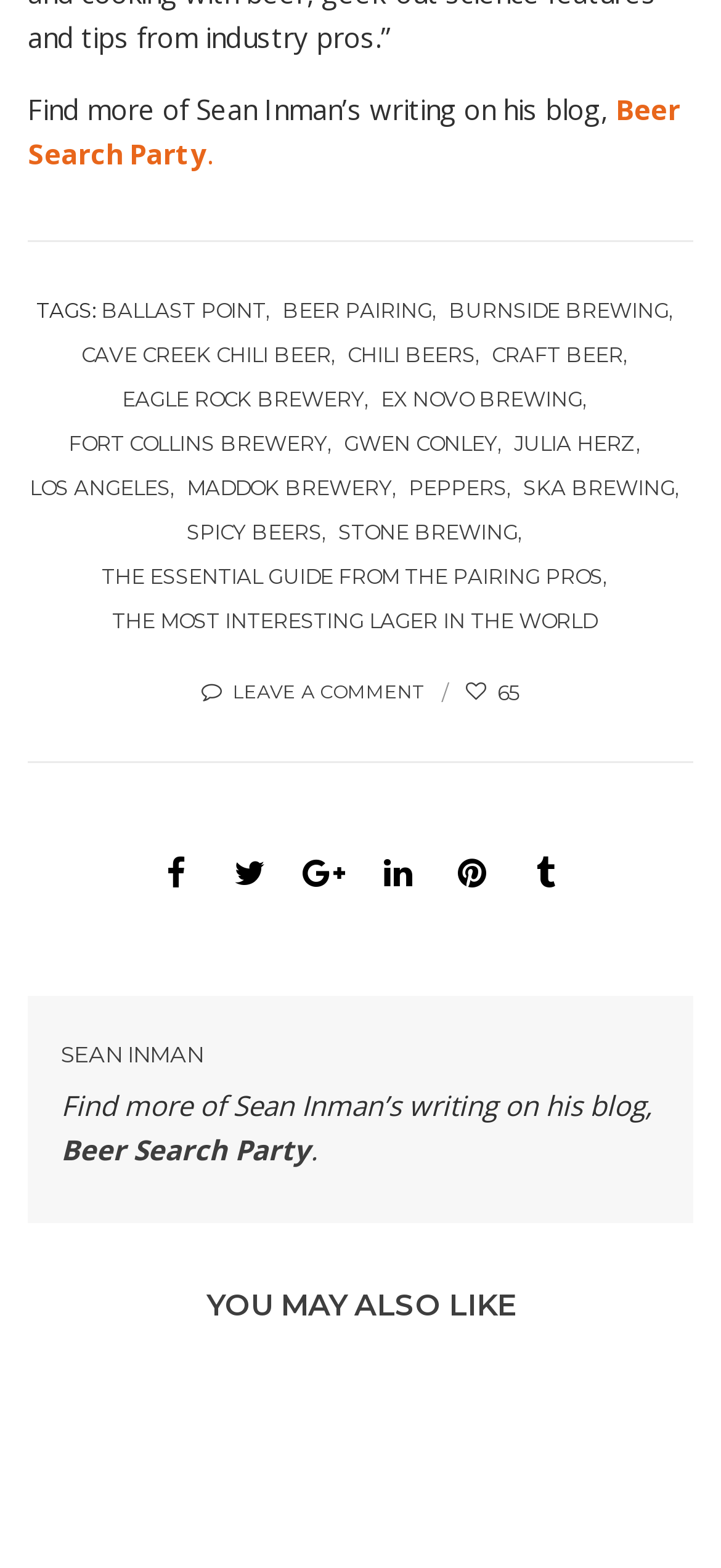How many tags are listed on the webpage?
Respond to the question with a single word or phrase according to the image.

Multiple